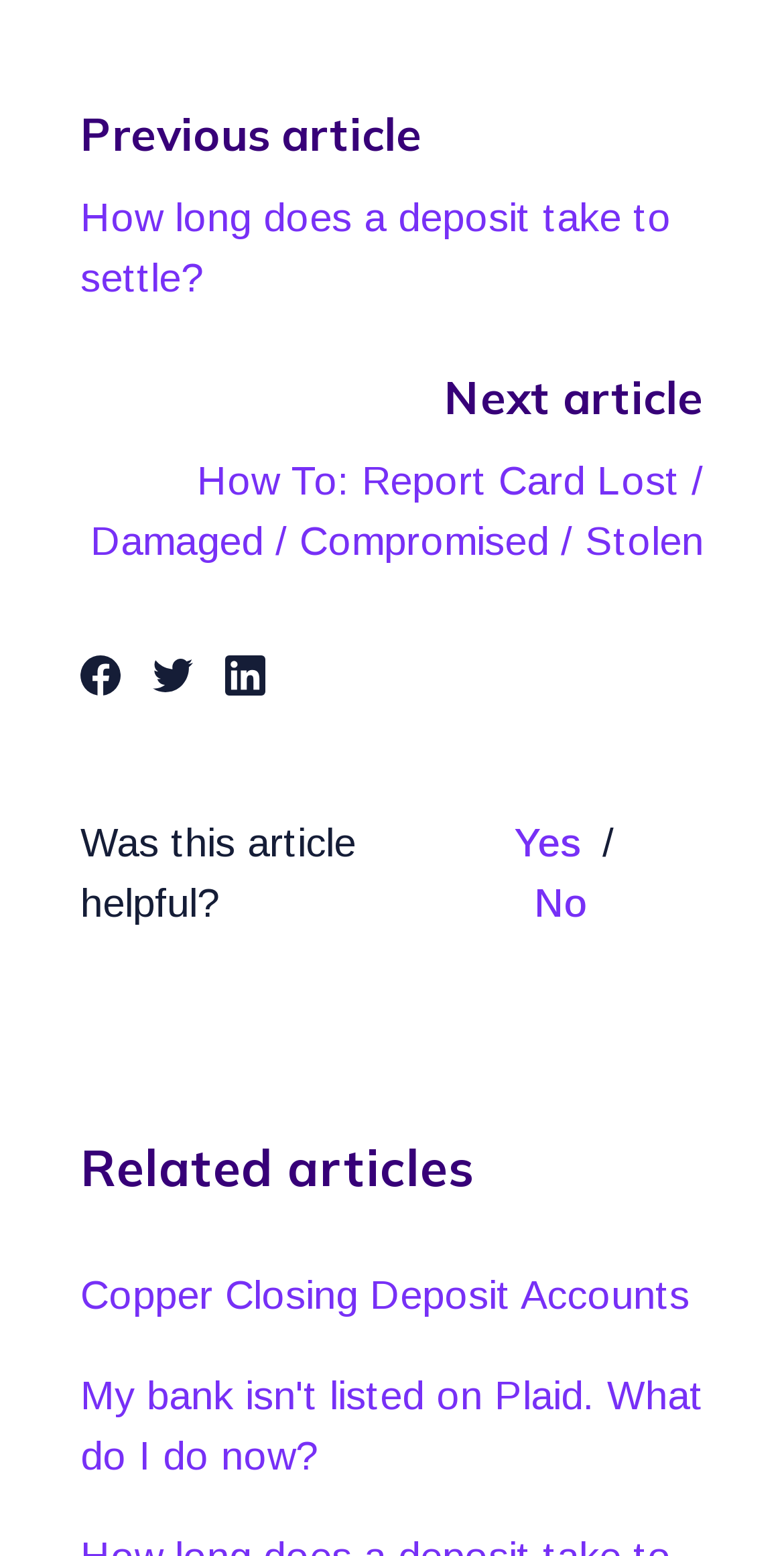How many social media platforms are available for sharing?
Based on the image, please offer an in-depth response to the question.

I can see three social media links: 'Facebook' with bounding box coordinates [0.103, 0.424, 0.154, 0.452], 'Twitter' with bounding box coordinates [0.195, 0.424, 0.246, 0.452], and 'LinkedIn' with bounding box coordinates [0.287, 0.424, 0.338, 0.452]. Therefore, there are three social media platforms available for sharing.